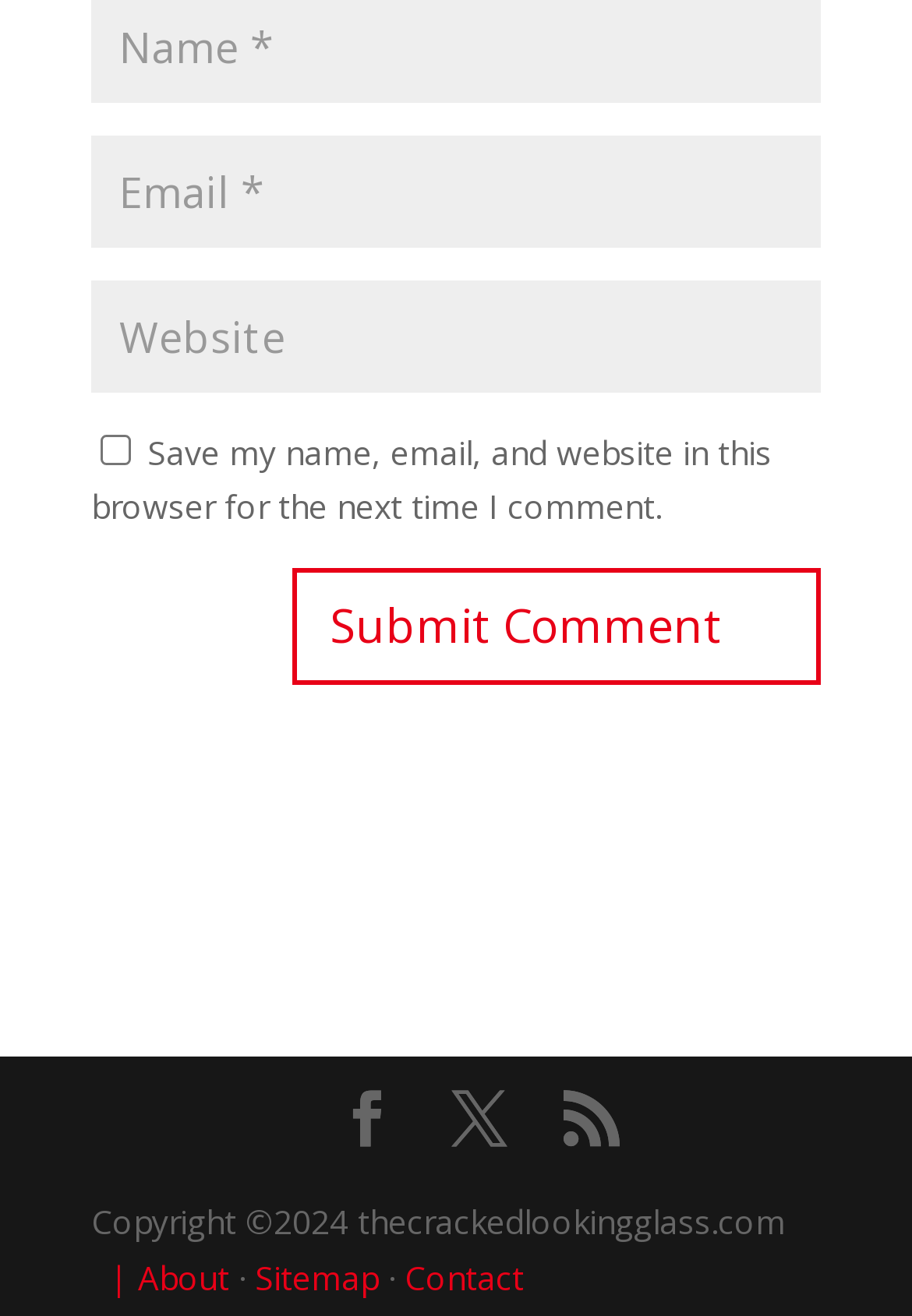Identify the bounding box coordinates of the element that should be clicked to fulfill this task: "Input your email". The coordinates should be provided as four float numbers between 0 and 1, i.e., [left, top, right, bottom].

[0.1, 0.102, 0.9, 0.187]